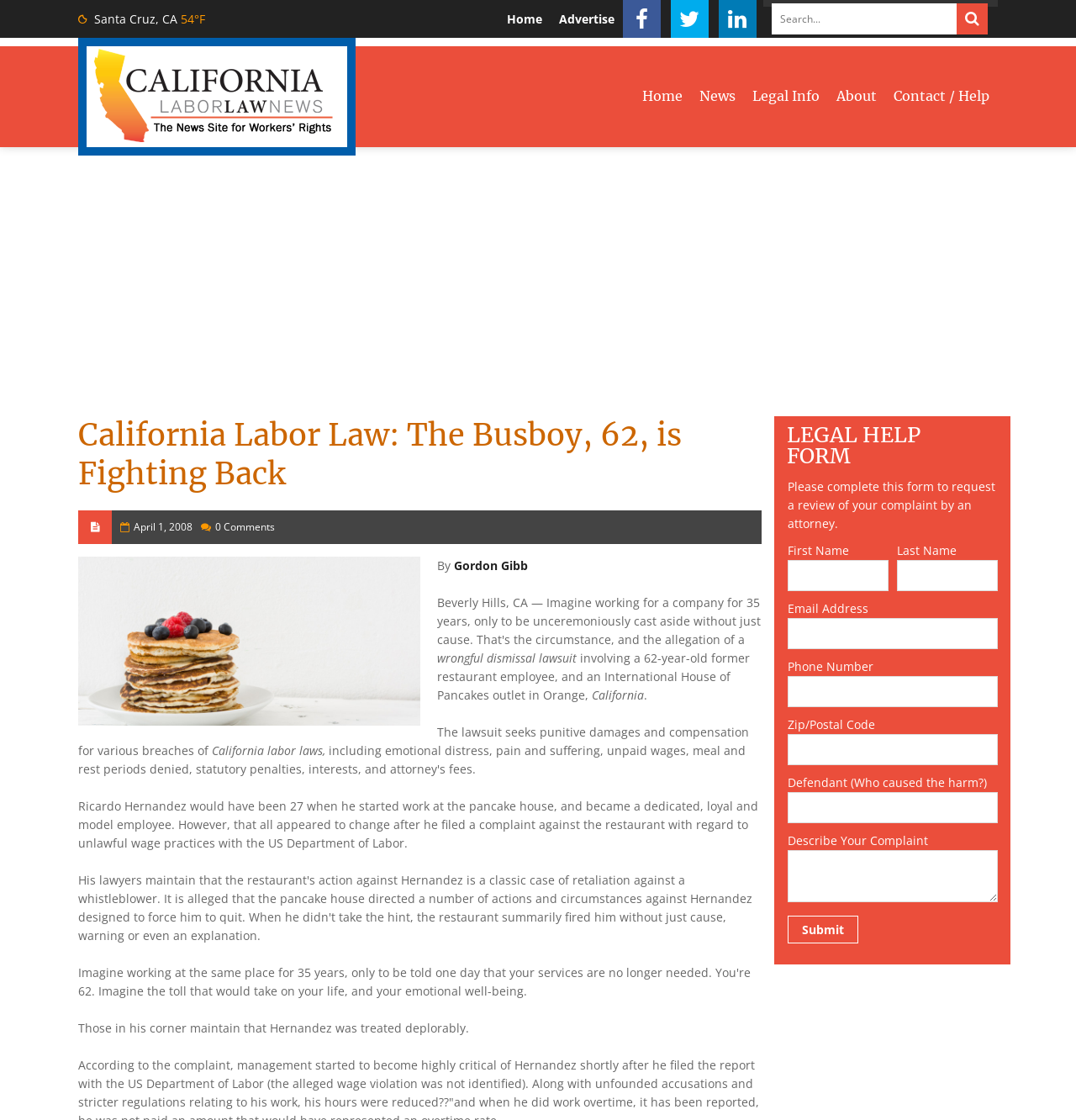Give the bounding box coordinates for this UI element: "Contact / Help". The coordinates should be four float numbers between 0 and 1, arranged as [left, top, right, bottom].

[0.822, 0.067, 0.927, 0.105]